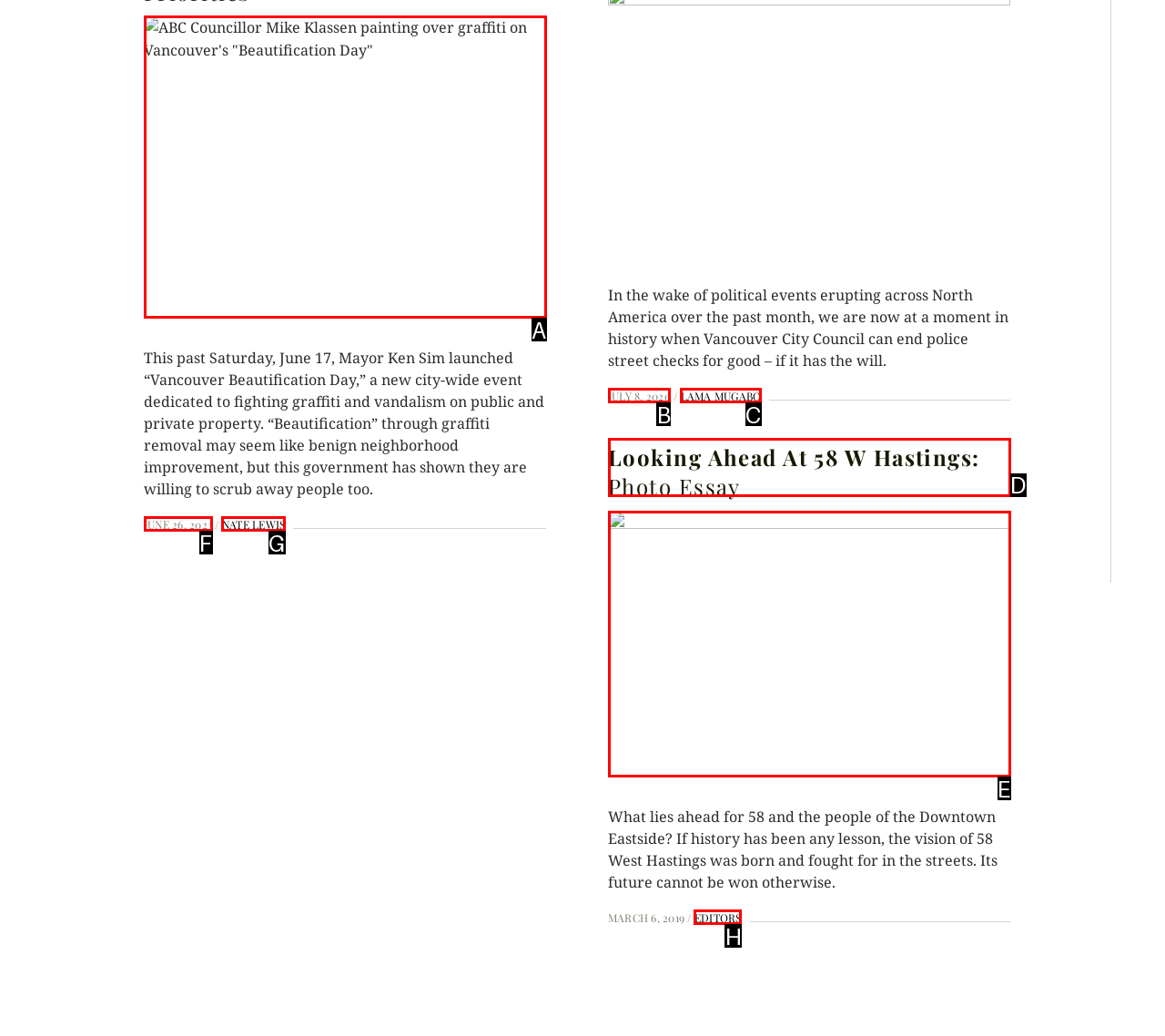Identify the matching UI element based on the description: June 26, 2023November 15, 2023
Reply with the letter from the available choices.

F